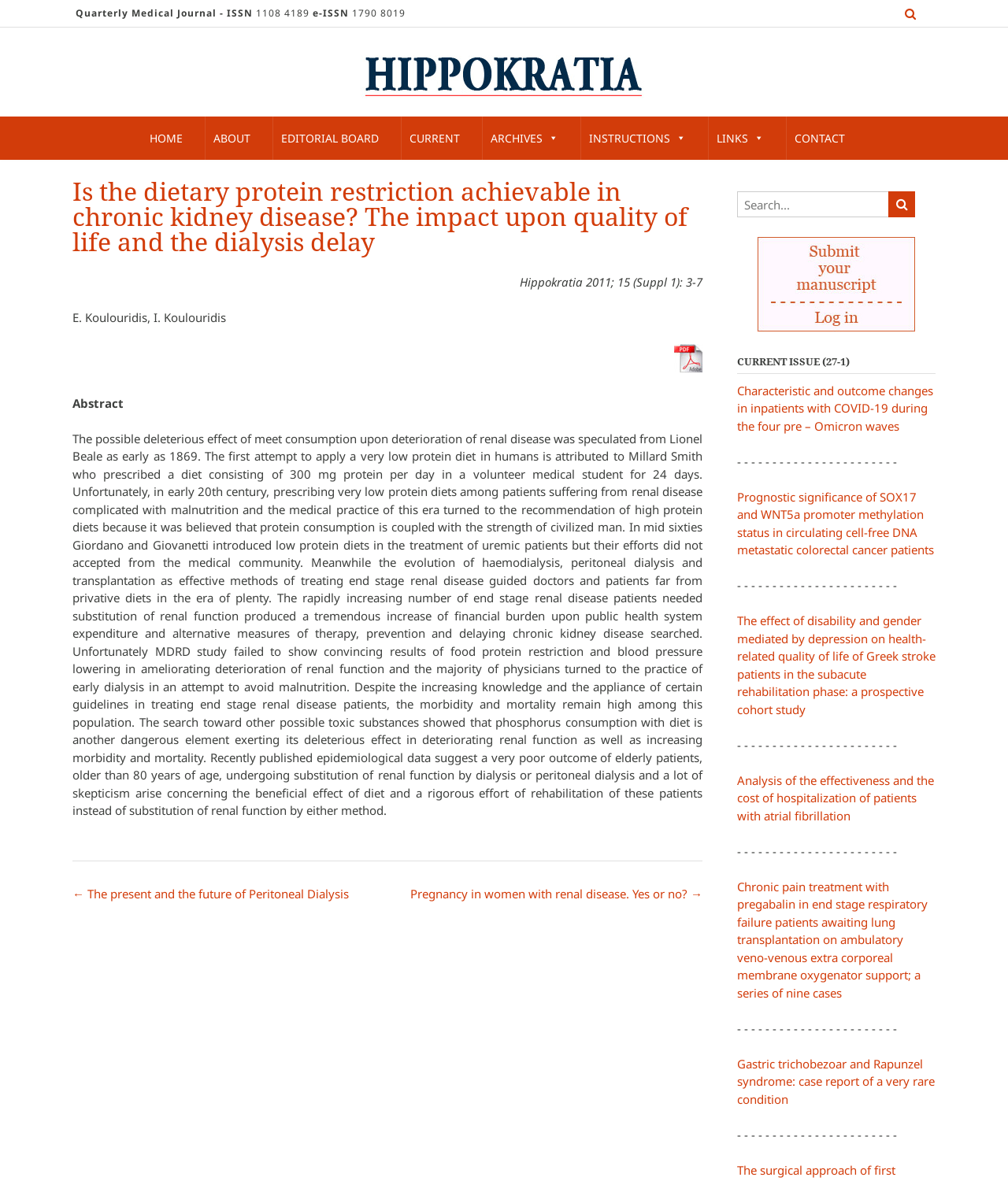Predict the bounding box coordinates of the area that should be clicked to accomplish the following instruction: "Read the article 'Is the dietary protein restriction achievable in chronic kidney disease?'". The bounding box coordinates should consist of four float numbers between 0 and 1, i.e., [left, top, right, bottom].

[0.072, 0.152, 0.697, 0.216]